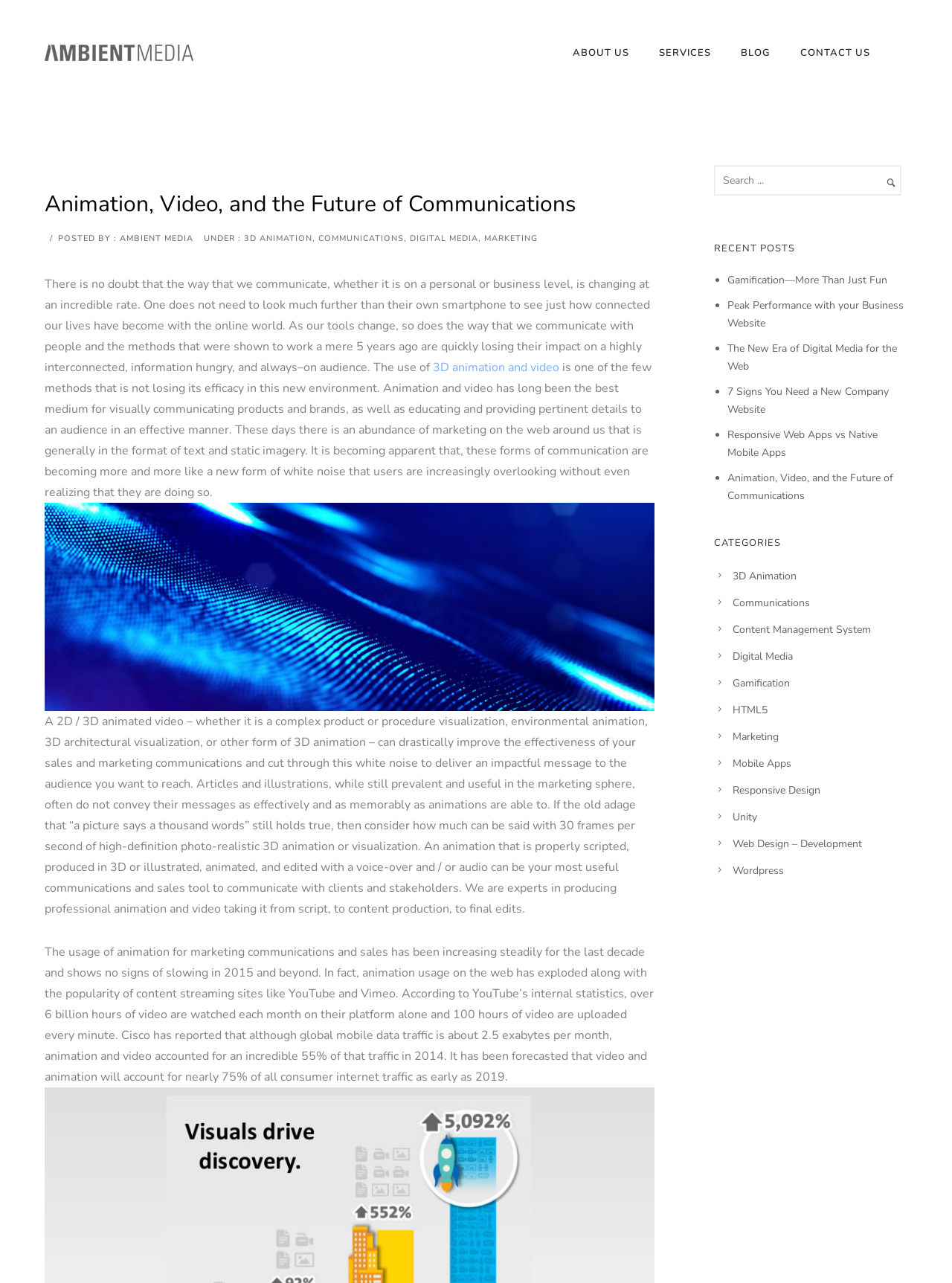Please provide the bounding box coordinates for the element that needs to be clicked to perform the following instruction: "Contact Ambient Media". The coordinates should be given as four float numbers between 0 and 1, i.e., [left, top, right, bottom].

[0.825, 0.036, 0.93, 0.046]